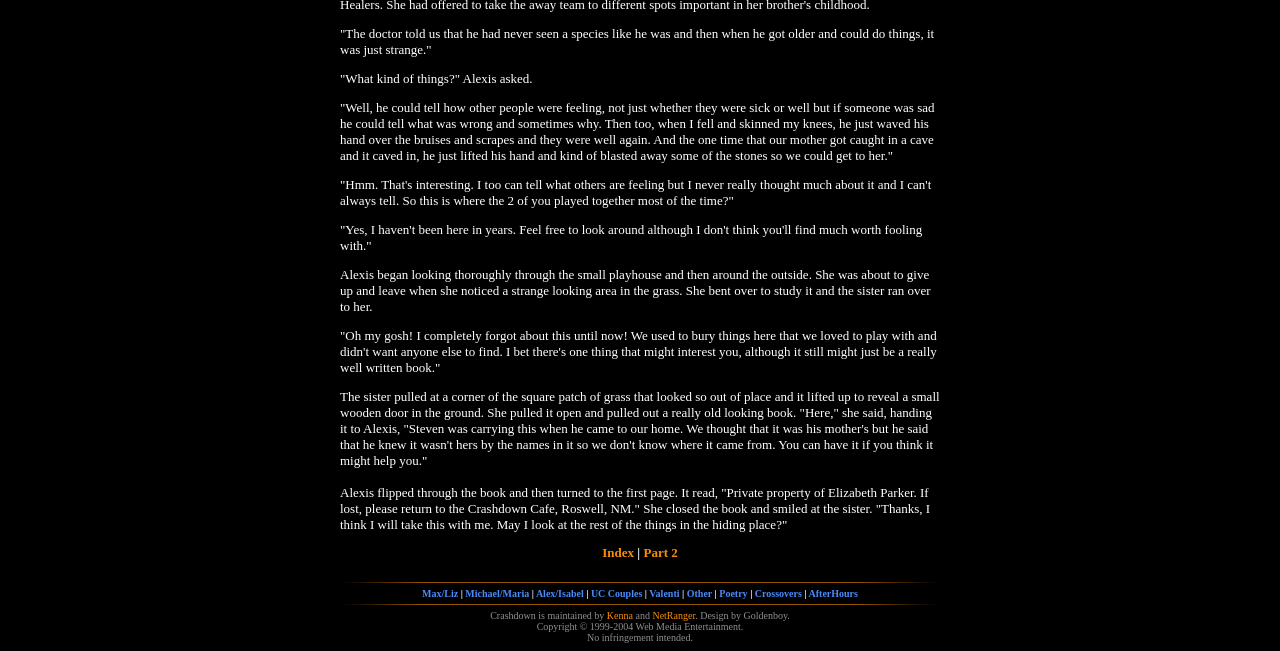Determine the bounding box coordinates of the section to be clicked to follow the instruction: "Click on Max/Liz". The coordinates should be given as four float numbers between 0 and 1, formatted as [left, top, right, bottom].

[0.33, 0.903, 0.358, 0.92]